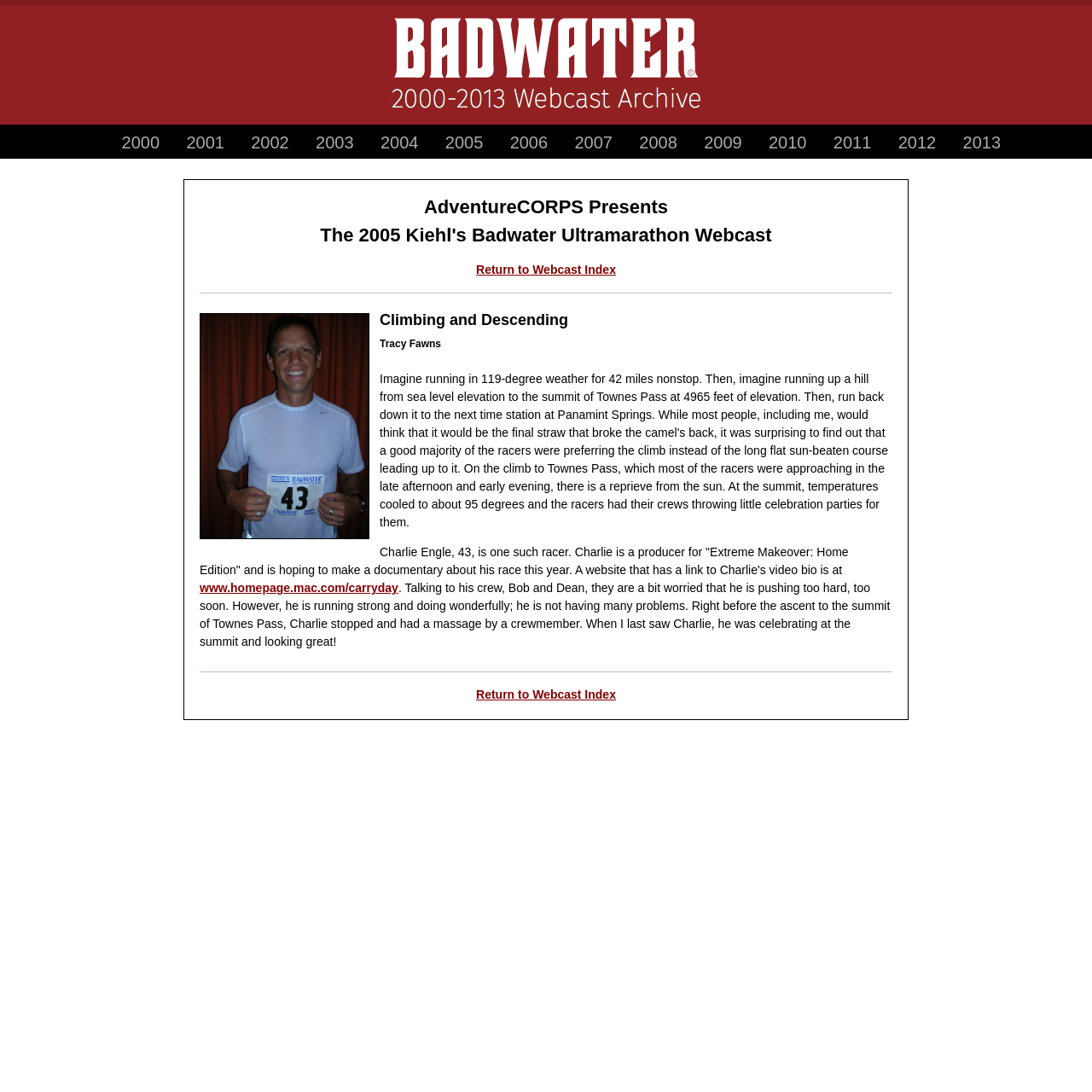Analyze the image and give a detailed response to the question:
What is the name of the website that has a link to Charlie's video bio?

I found the answer by reading the text that mentions a website that has a link to Charlie's video bio, which is www.homepage.mac.com/carryday.